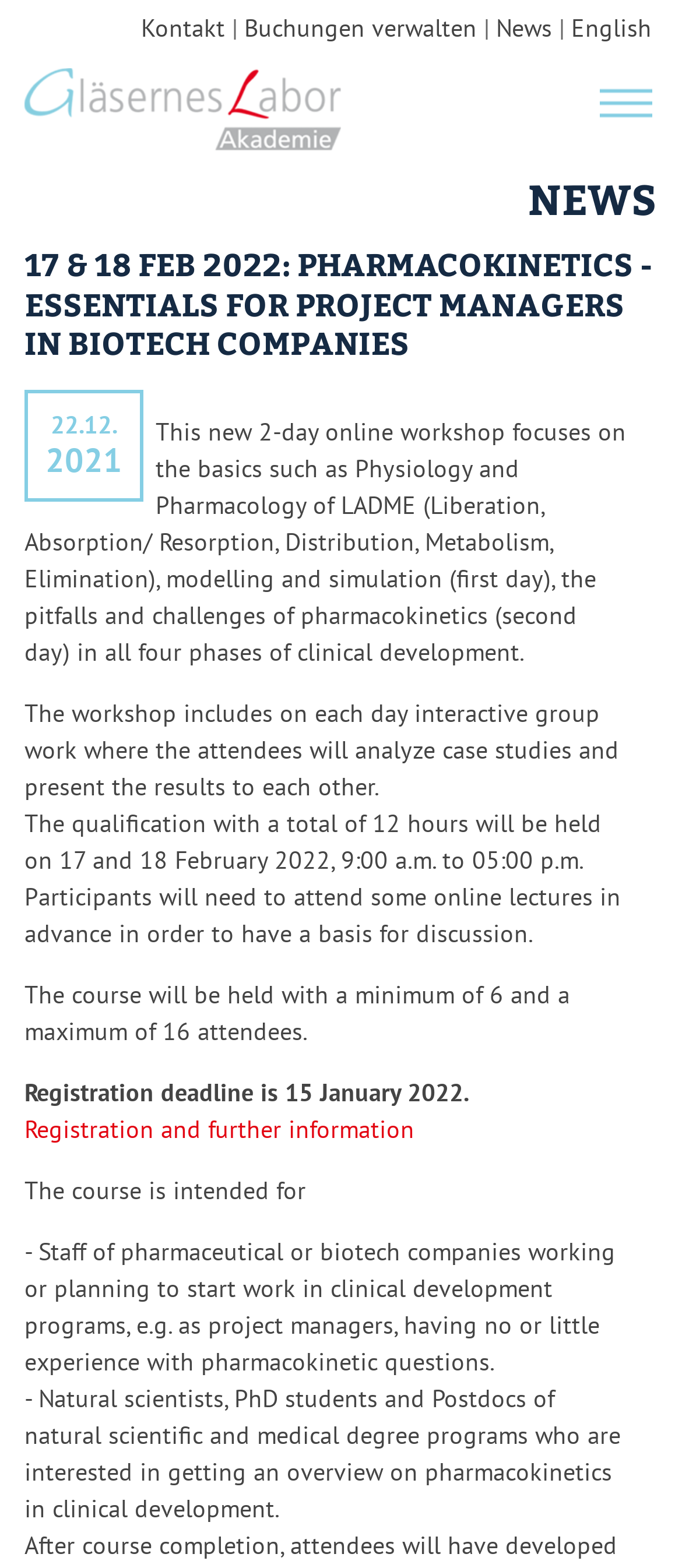Craft a detailed narrative of the webpage's structure and content.

The webpage appears to be a news article or event page from the Gläsernes Labor Akademie, a institution offering courses and workshops in molecular biology and biotechnology. 

At the top of the page, there is a navigation menu with links to "Gläsernes Labor Akademie", "Kontakt", "Buchungen verwalten", "News", and "English". 

Below the navigation menu, there is a heading "NEWS" followed by a subheading "17 & 18 FEB 2022: PHARMACOKINETICS - ESSENTIALS FOR PROJECT MANAGERS IN BIOTECH COMPANIES". 

The main content of the page is a description of a 2-day online workshop on pharmacokinetics, including the basics of physiology and pharmacology, modeling and simulation, and the challenges of pharmacokinetics. The workshop includes interactive group work and case studies. 

The page also provides details about the workshop, such as the date, time, and registration deadline. Additionally, it specifies the target audience for the course, including staff from pharmaceutical or biotech companies and natural scientists interested in pharmacokinetics. 

There is a link to "Registration and further information" at the bottom of the page.